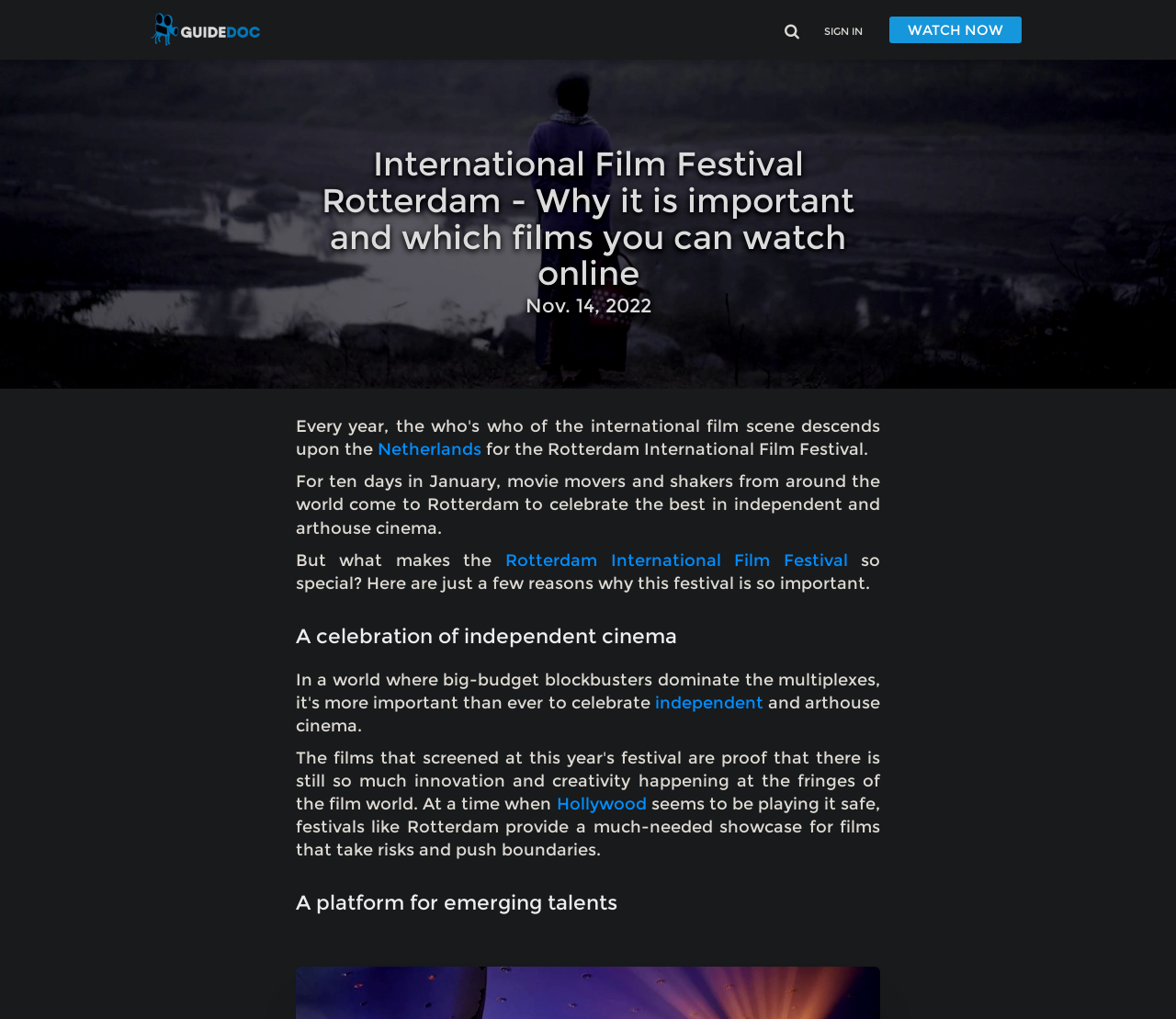What is the name of the festival?
Could you answer the question with a detailed and thorough explanation?

I found the answer by looking at the text content of the webpage, specifically the link element with the text 'Rotterdam International Film Festival' which is mentioned multiple times on the page.